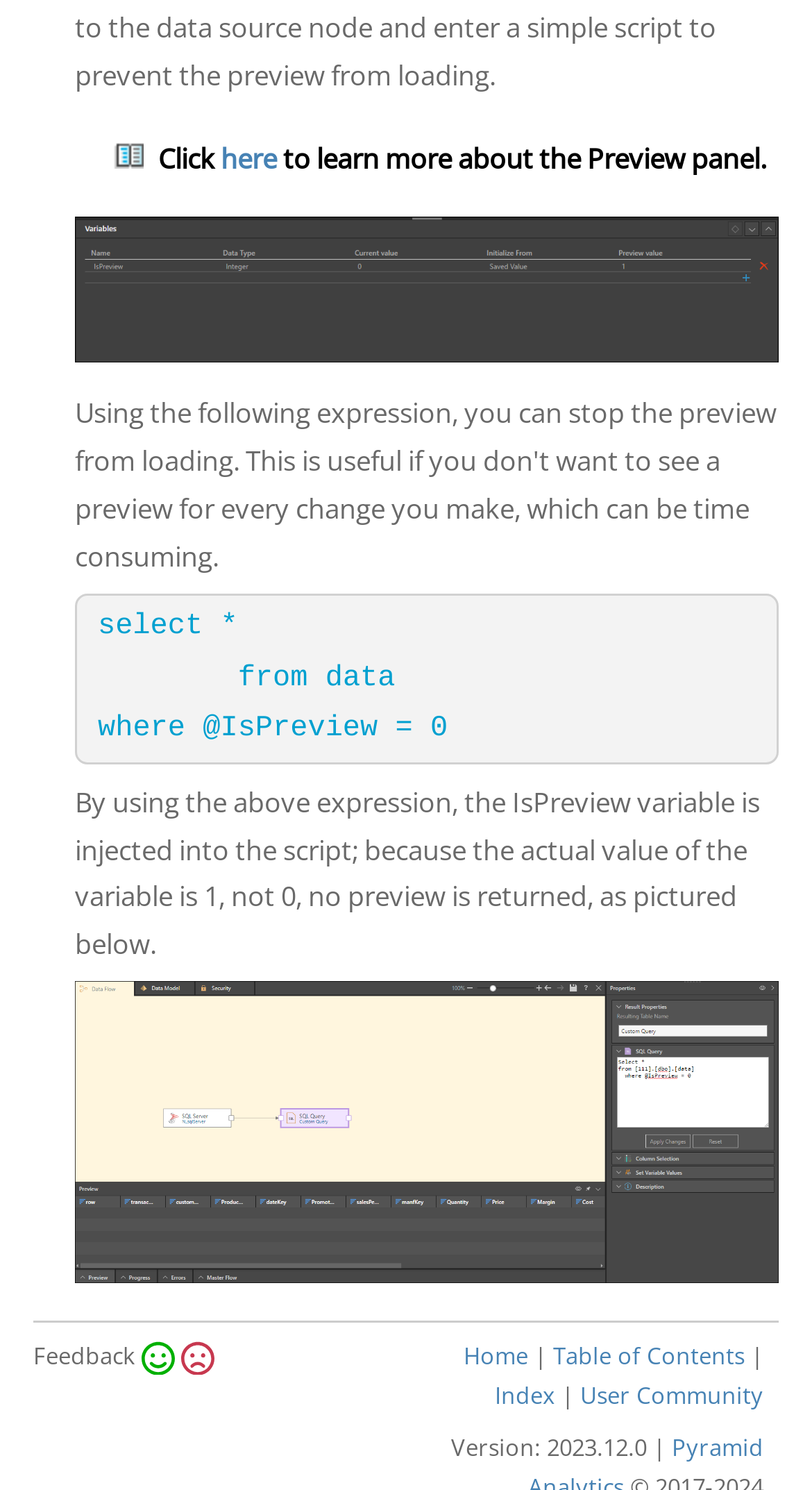Highlight the bounding box of the UI element that corresponds to this description: "here".

[0.272, 0.092, 0.341, 0.117]